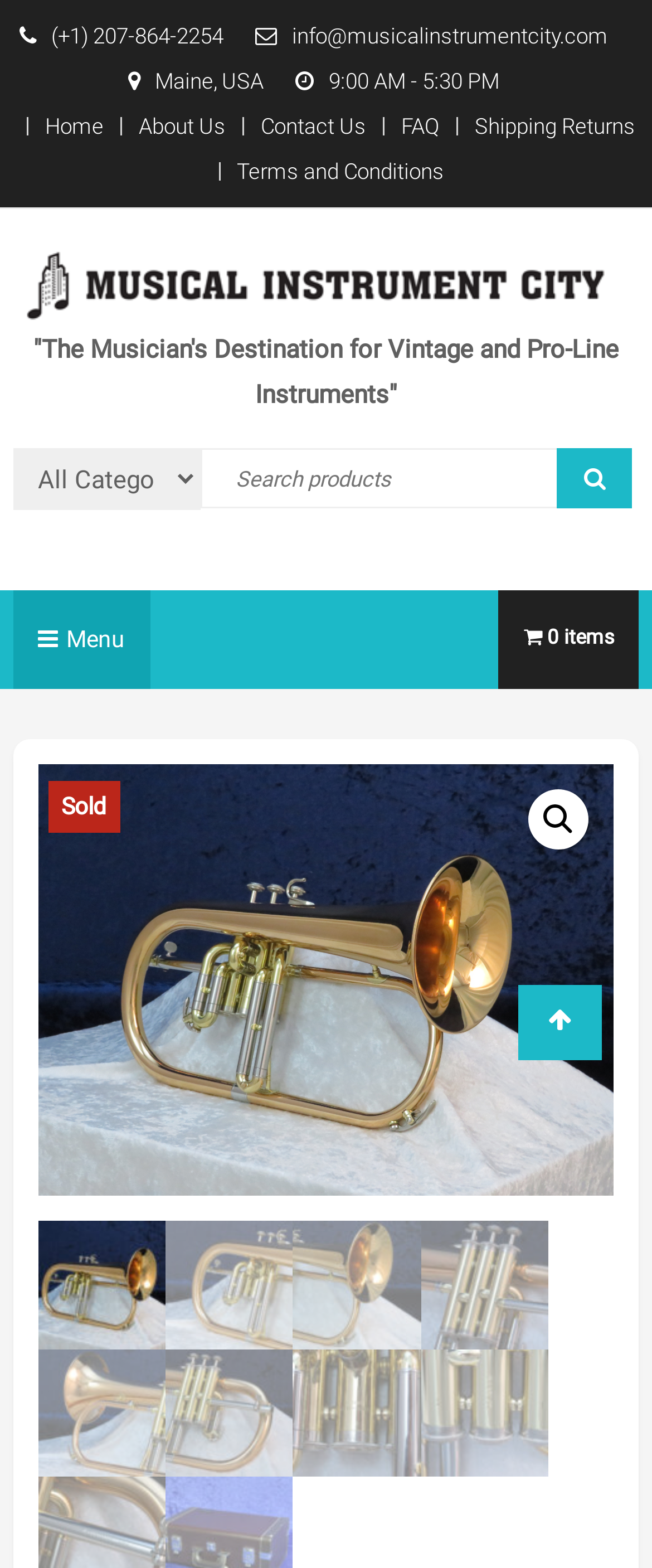Explain the contents of the webpage comprehensively.

This webpage appears to be an online store for musical instruments, specifically showcasing a Yamaha YFH-631 Tri Tone 3 Valve Flugelhorn with serial number 008462A. 

At the top left corner, there is a phone number (+1) 207-864-2254, followed by an email address info@musicalinstrumentcity.com. Below these, there is a location indicator "Maine, USA" and a business hour notification "9:00 AM - 5:30 PM". 

To the right of these, there is a navigation menu with links to "Home", "About Us", "Contact Us", "FAQ", "Shipping Returns", and "Terms and Conditions". 

Below the navigation menu, there is a tagline or slogan "The Musician's Destination for Vintage and Pro-Line Instruments". 

A search bar is located below the tagline, consisting of a combobox, a textbox with a placeholder "Search products", and a search button with a magnifying glass icon. 

To the right of the search bar, there is a "Menu" label. 

At the top right corner, there is a shopping cart indicator with a link to view the cart contents, accompanied by a number of items (currently 0) and a search icon. 

Below the shopping cart indicator, there is a large image that occupies most of the page, which is likely the product image of the Yamaha YFH-631 Tri Tone 3 Valve Flugelhorn. 

There are also several smaller images scattered around the page, possibly representing different product categories or promotions.